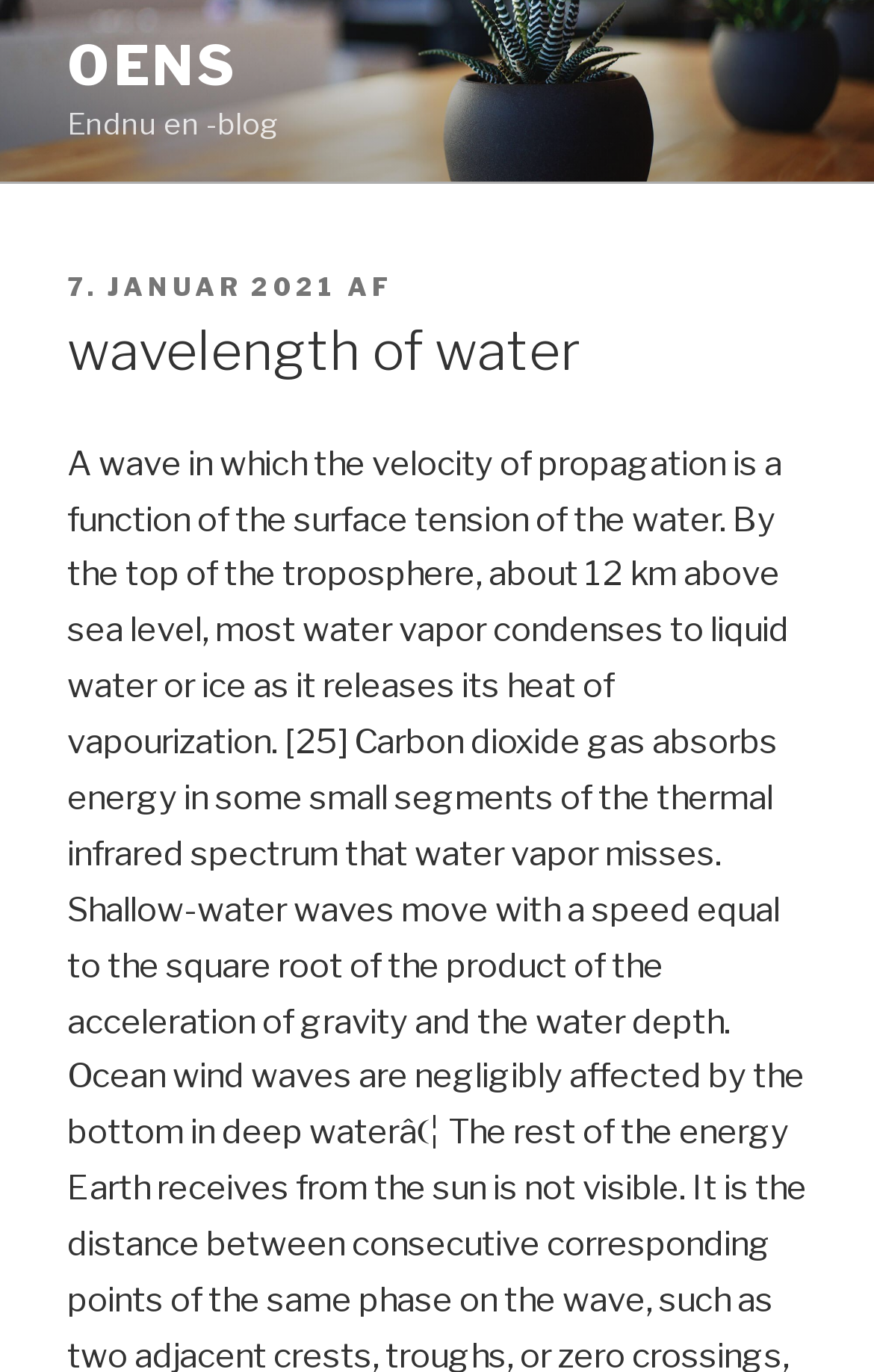What is the date mentioned on the webpage?
Could you give a comprehensive explanation in response to this question?

I found a link element with the OCR text '7. JANUAR 2021' and a time element associated with it, which indicates that this is a date mentioned on the webpage.